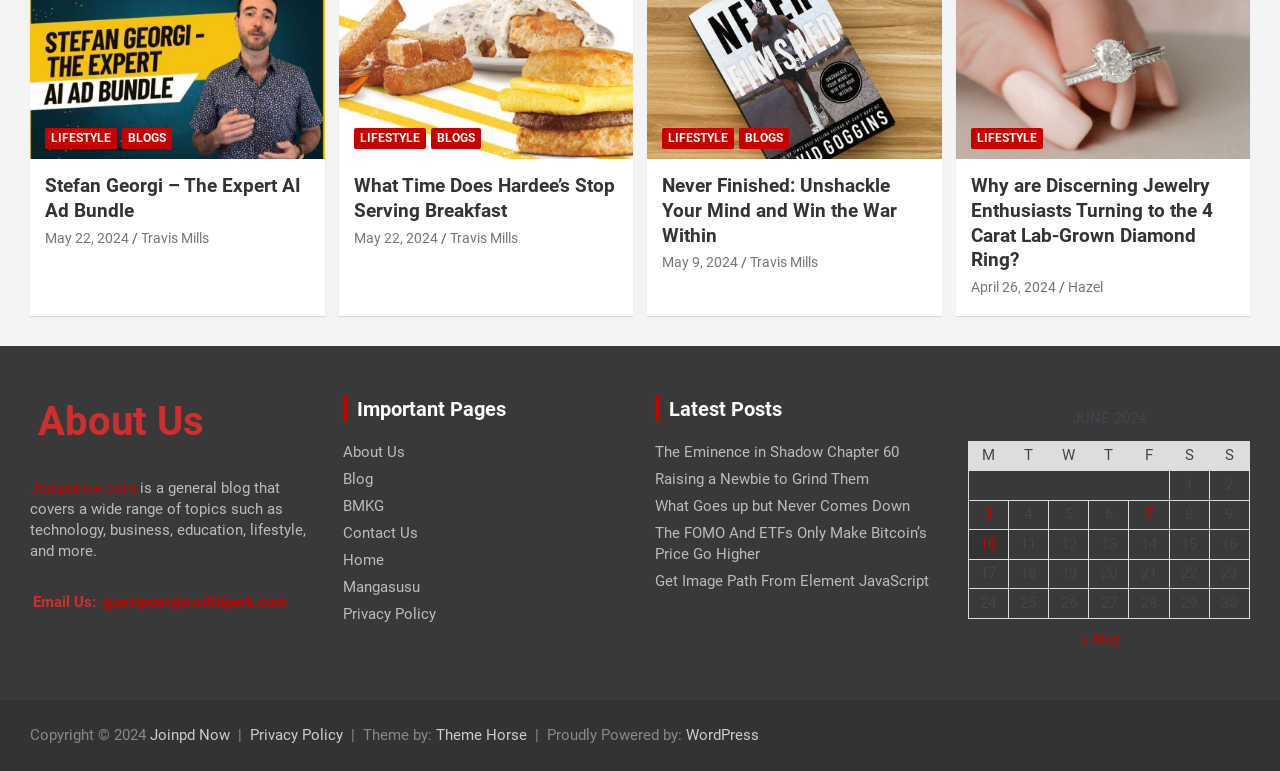Using the given element description, provide the bounding box coordinates (top-left x, top-left y, bottom-right x, bottom-right y) for the corresponding UI element in the screenshot: Travis Mills

[0.586, 0.33, 0.639, 0.35]